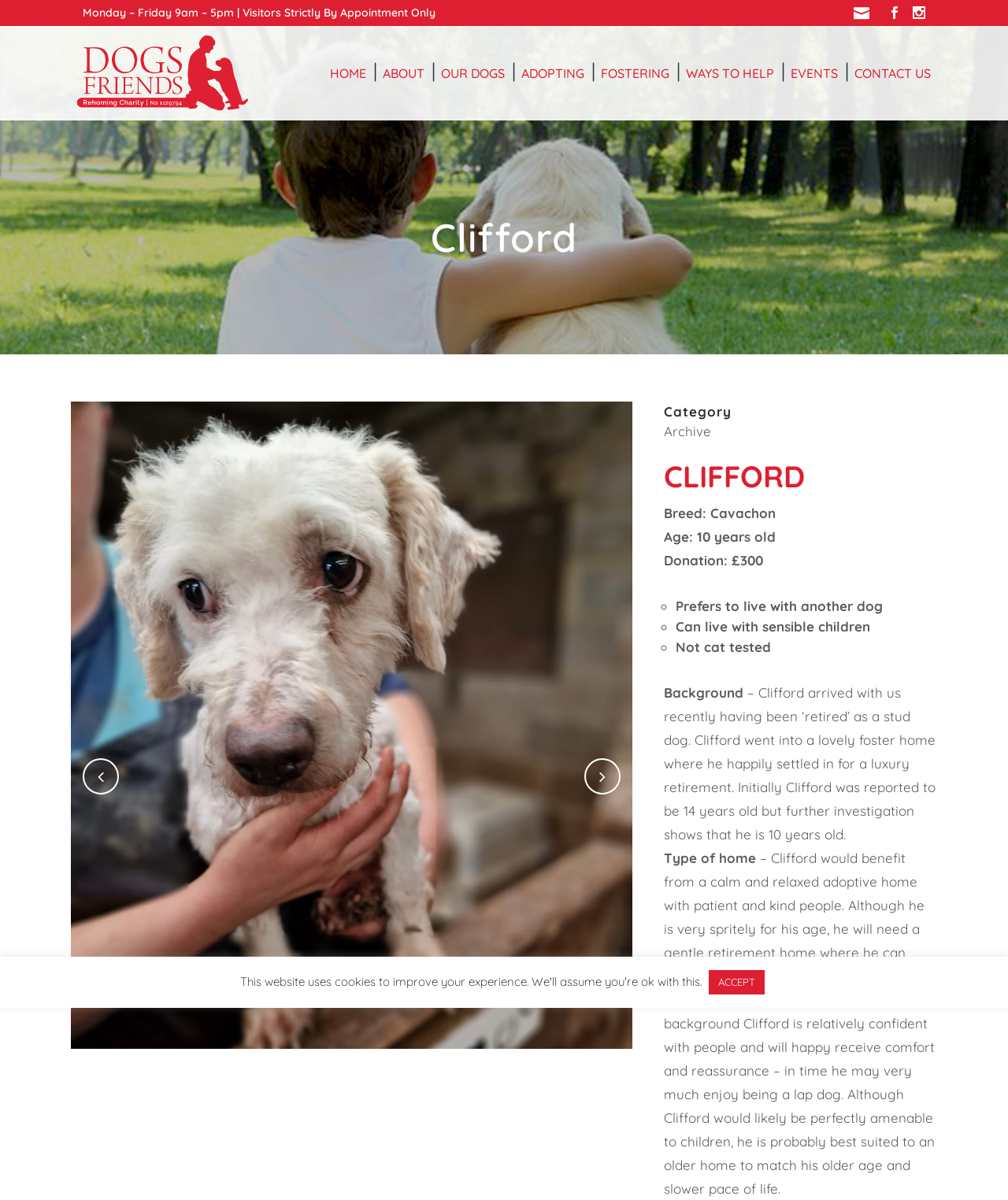What is the preferred living arrangement for Clifford?
Use the image to give a comprehensive and detailed response to the question.

I found the preferred living arrangement for Clifford by looking at the ListMarker element with the text '◦' followed by the StaticText element with the text 'Prefers to live with another dog' which is located in the section describing Clifford's details.